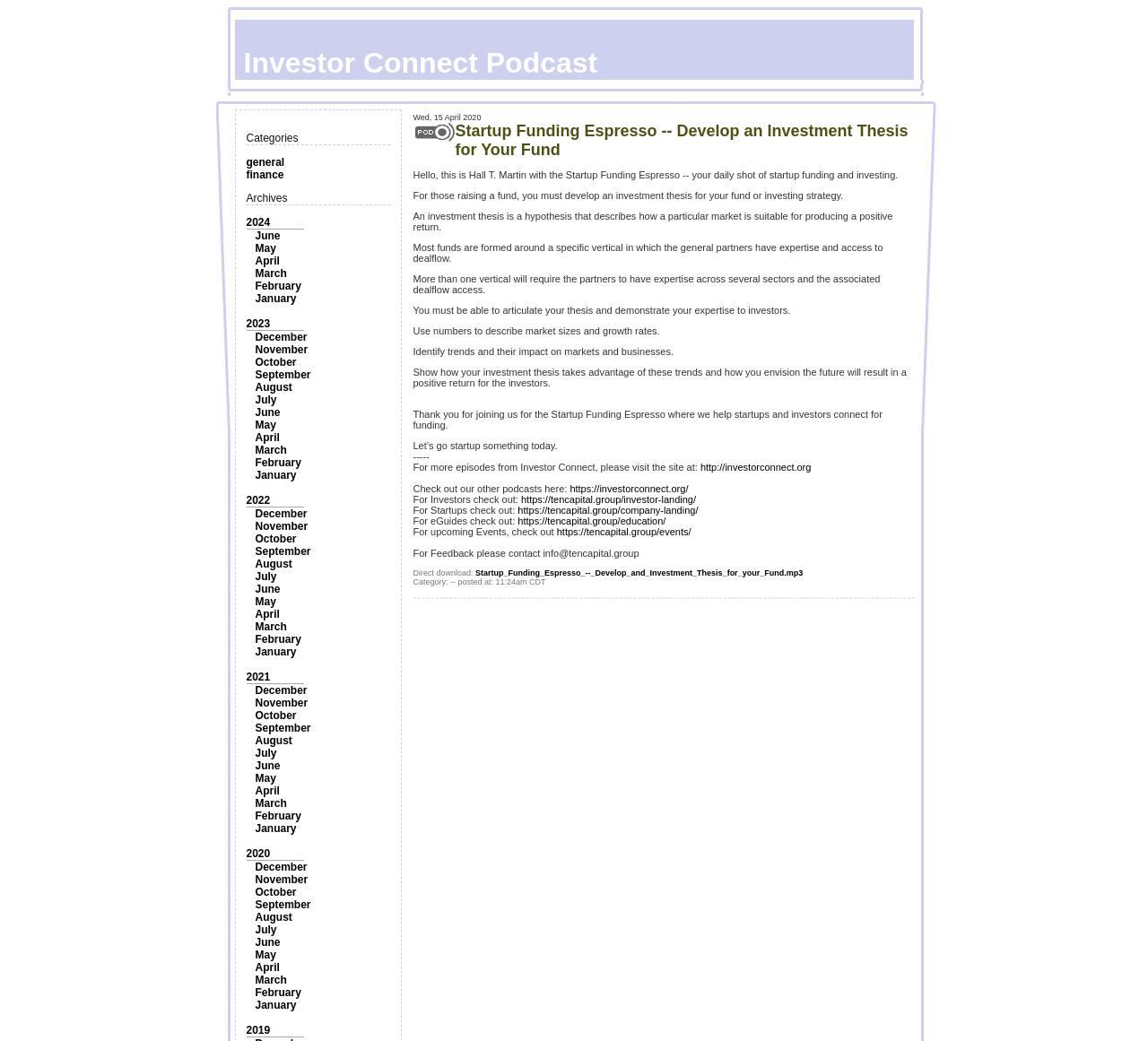Please specify the bounding box coordinates in the format (top-left x, top-left y, bottom-right x, bottom-right y), with values ranging from 0 to 1. Identify the bounding box for the UI component described as follows: January

[0.222, 0.96, 0.258, 0.972]